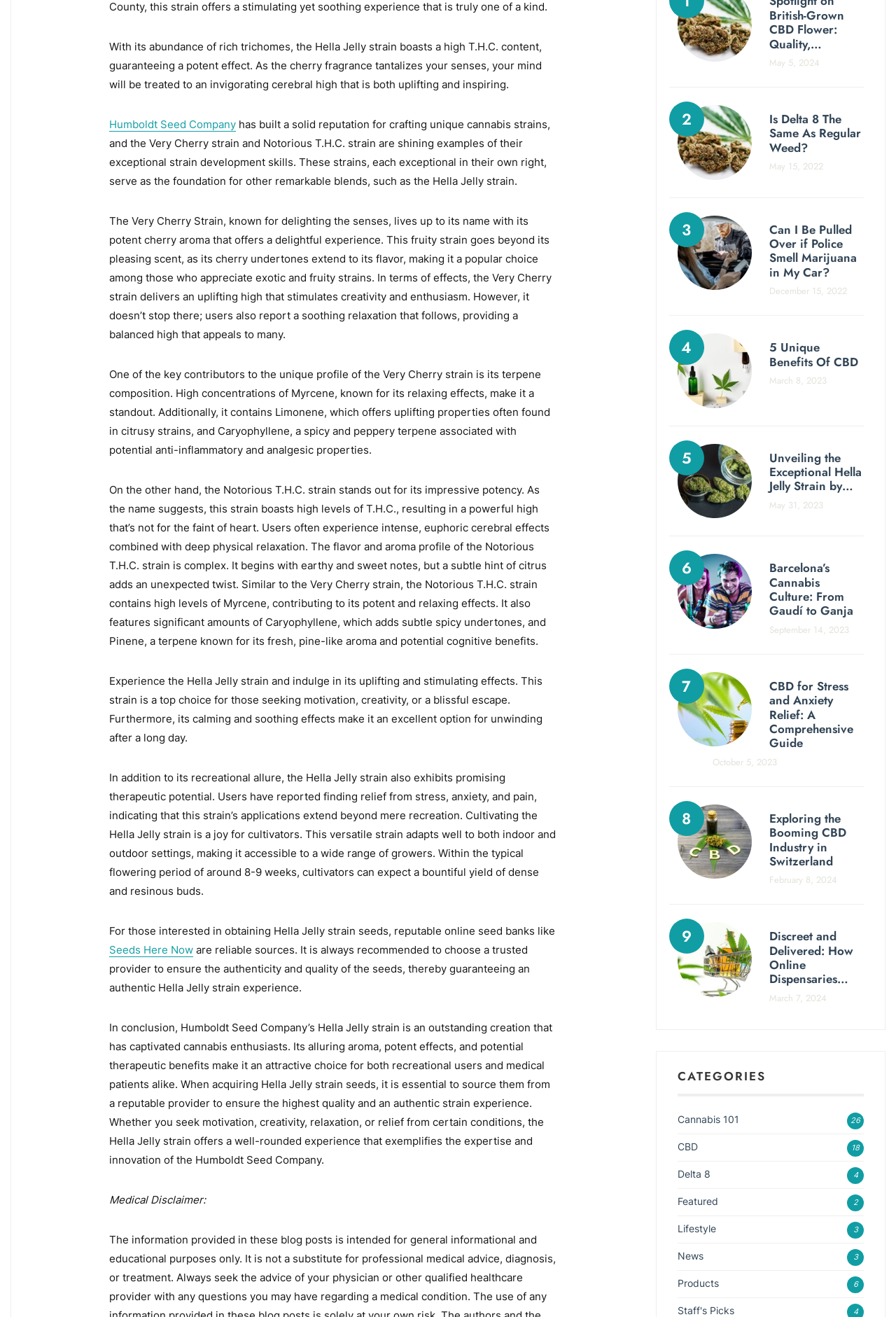Identify the bounding box coordinates for the element you need to click to achieve the following task: "Check the Medical Disclaimer". Provide the bounding box coordinates as four float numbers between 0 and 1, in the form [left, top, right, bottom].

[0.122, 0.906, 0.23, 0.916]